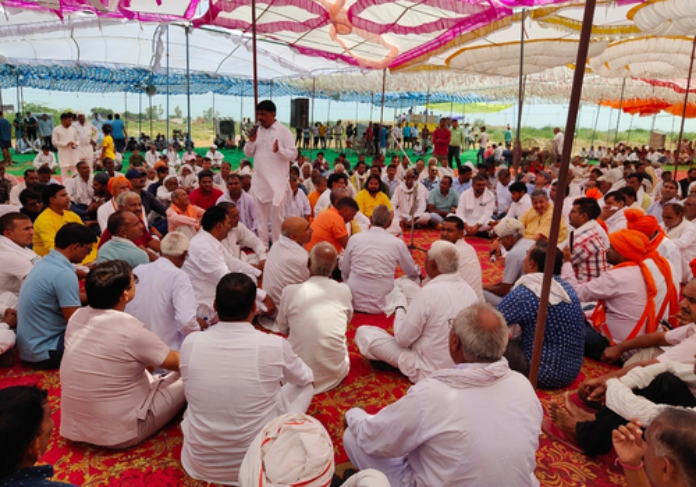What is the gathering likely about?
Please give a detailed and elaborate answer to the question.

The caption implies that the gathering is centered around important community issues, possibly related to communal tensions and social justice or collective decisions within the community. This is inferred from the context of recent events mentioned in the caption.